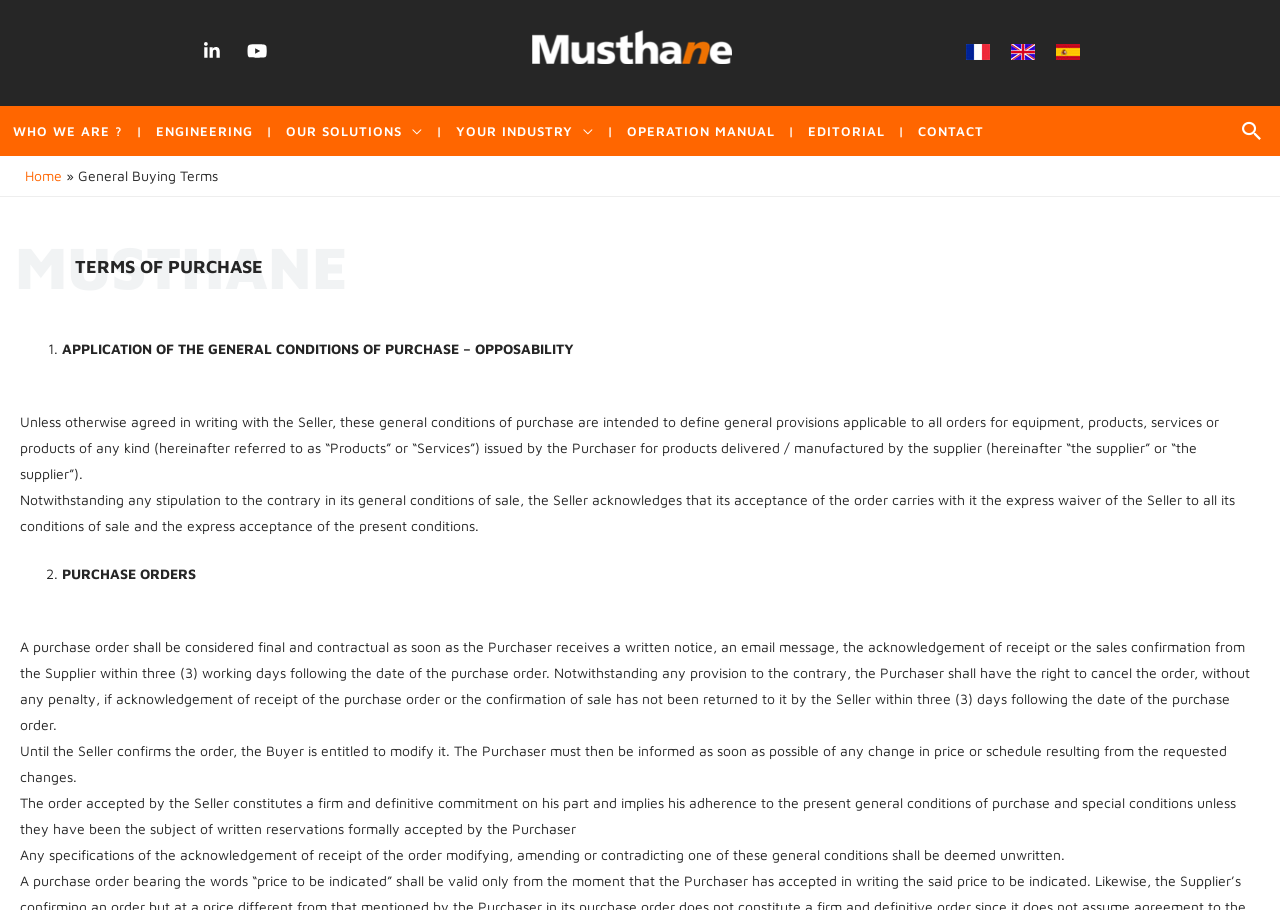Determine the bounding box coordinates of the section I need to click to execute the following instruction: "Go to the WHO WE ARE page". Provide the coordinates as four float numbers between 0 and 1, i.e., [left, top, right, bottom].

[0.0, 0.117, 0.106, 0.172]